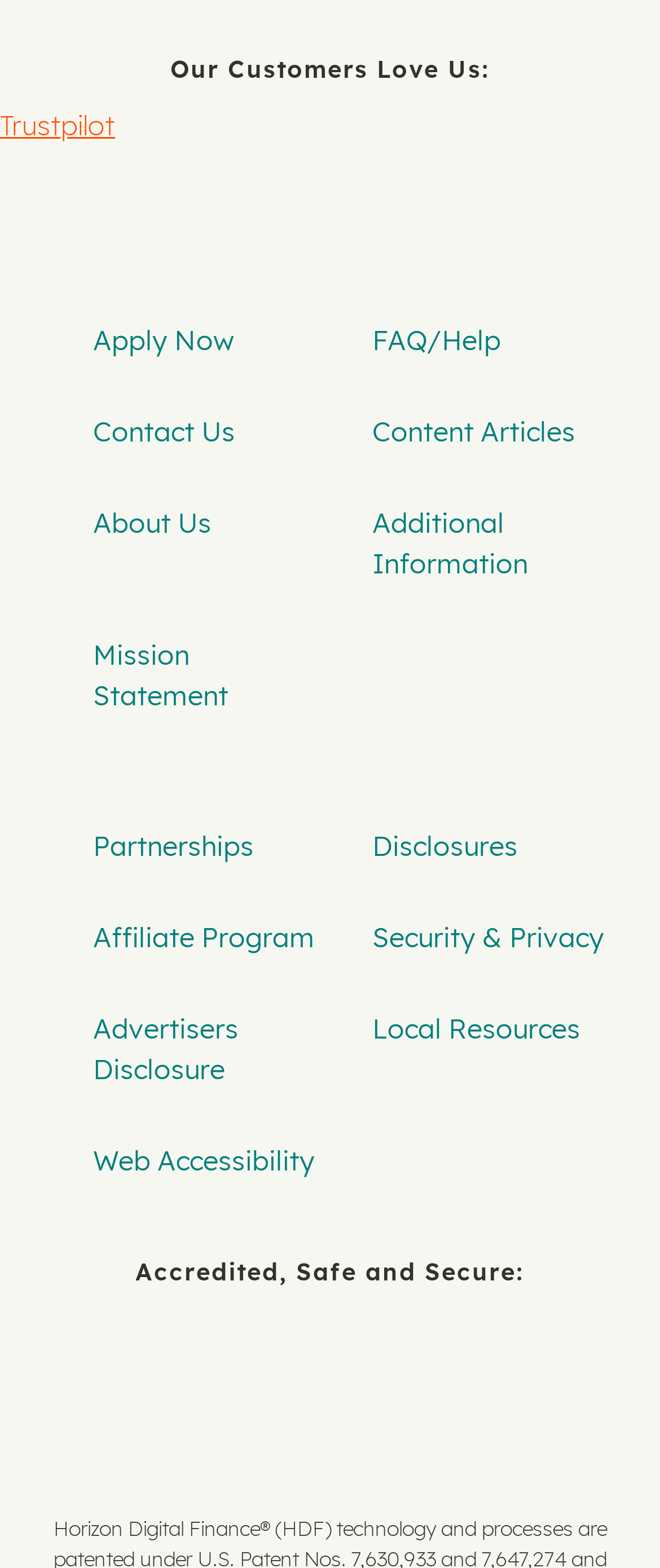What is the purpose of the 'Apply Now' link?
Refer to the image and provide a thorough answer to the question.

The 'Apply Now' link is located at the top of the webpage with a bounding box coordinate of [0.141, 0.206, 0.354, 0.227] and its purpose is to allow users to apply for a loan, which is likely the main service offered by the website.